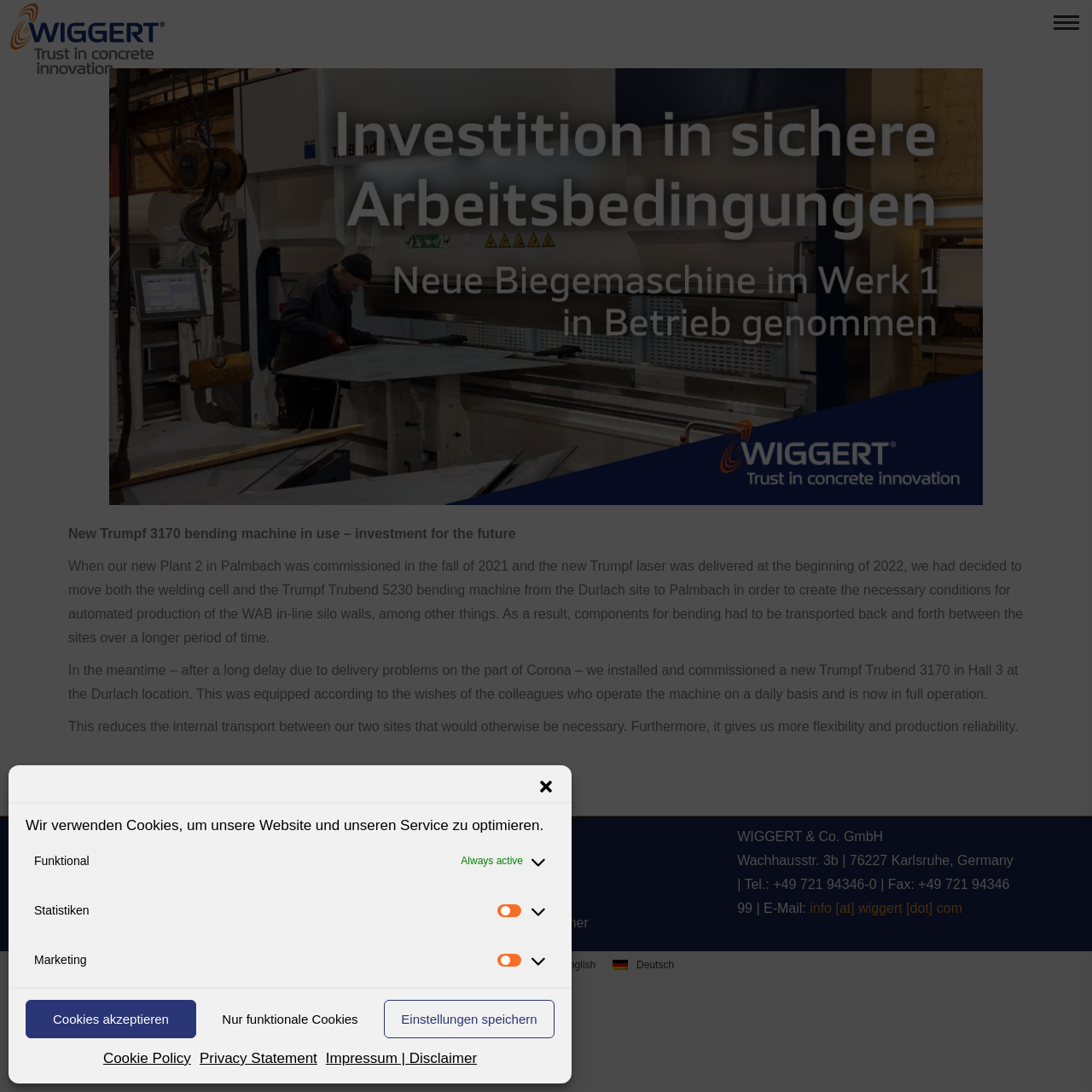Where is the company located?
Provide a detailed answer to the question, using the image to inform your response.

I found the company's location by looking at the footer section of the webpage, where the company's address is provided. The address is 'Wachhausstr. 3b | 76227 Karlsruhe, Germany'.